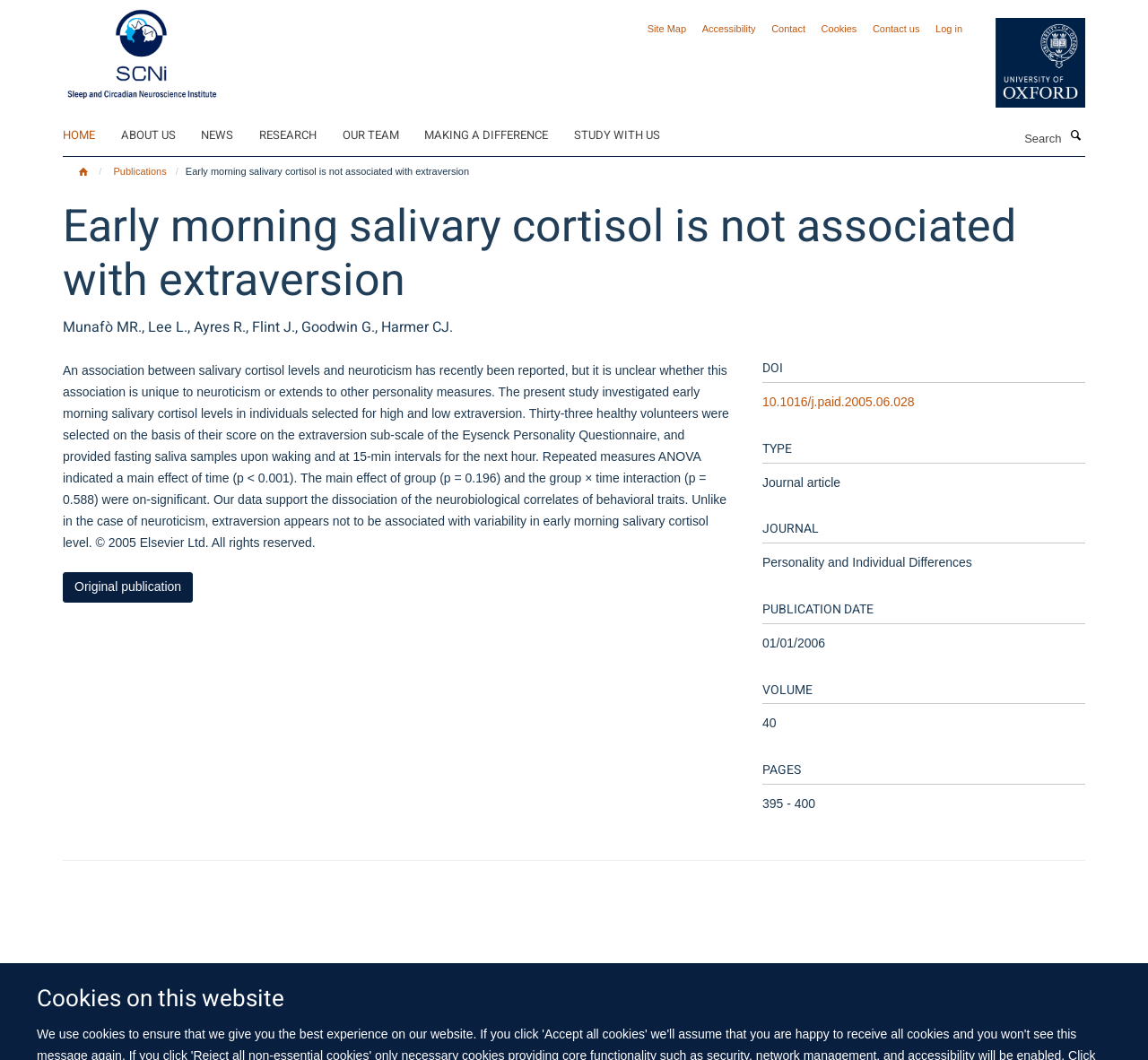What is the publication date of the study?
Look at the image and construct a detailed response to the question.

The answer can be found by looking at the static text '01/01/2006' which is located under the heading 'PUBLICATION DATE' in the right sidebar of the webpage.